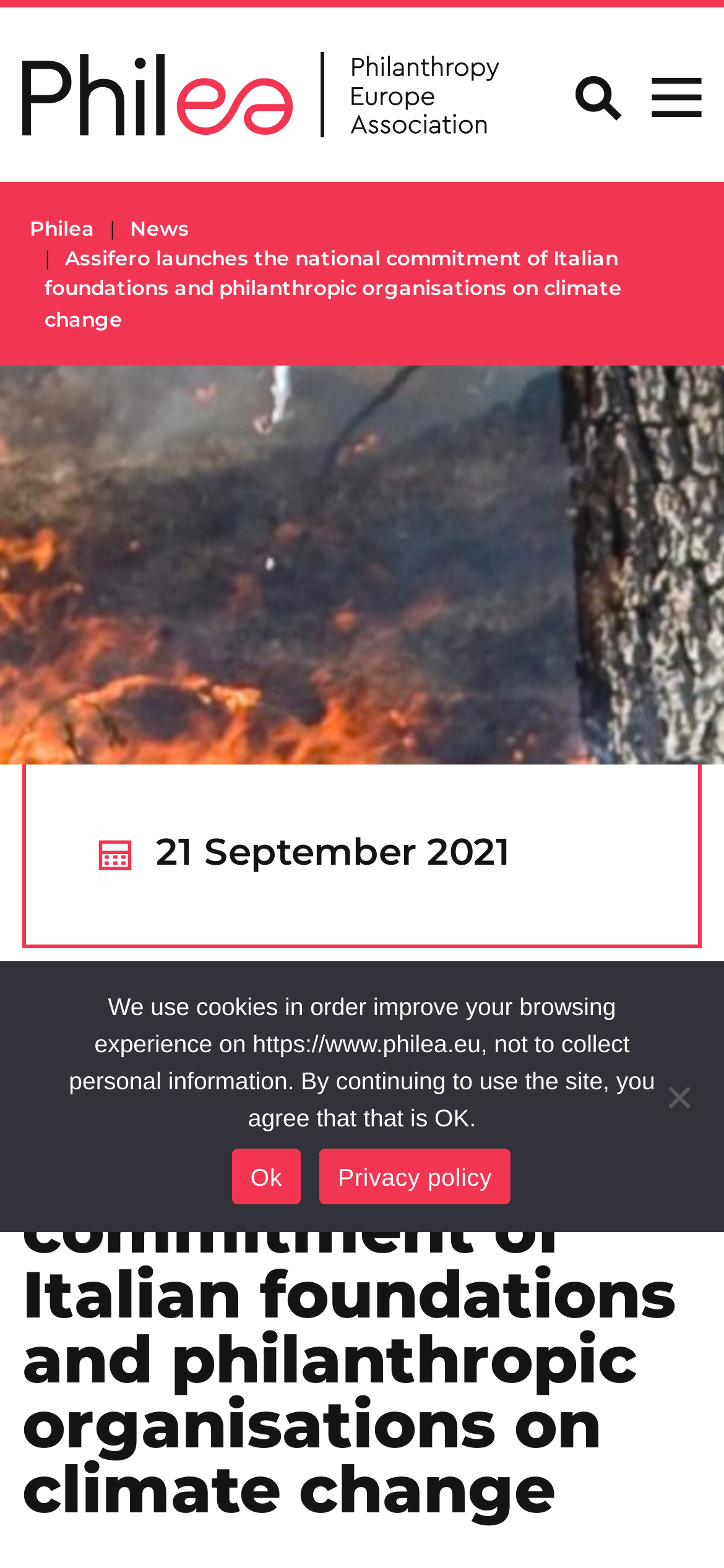What is the purpose of the cookie notice dialog?
Answer with a single word or short phrase according to what you see in the image.

To inform about cookie usage